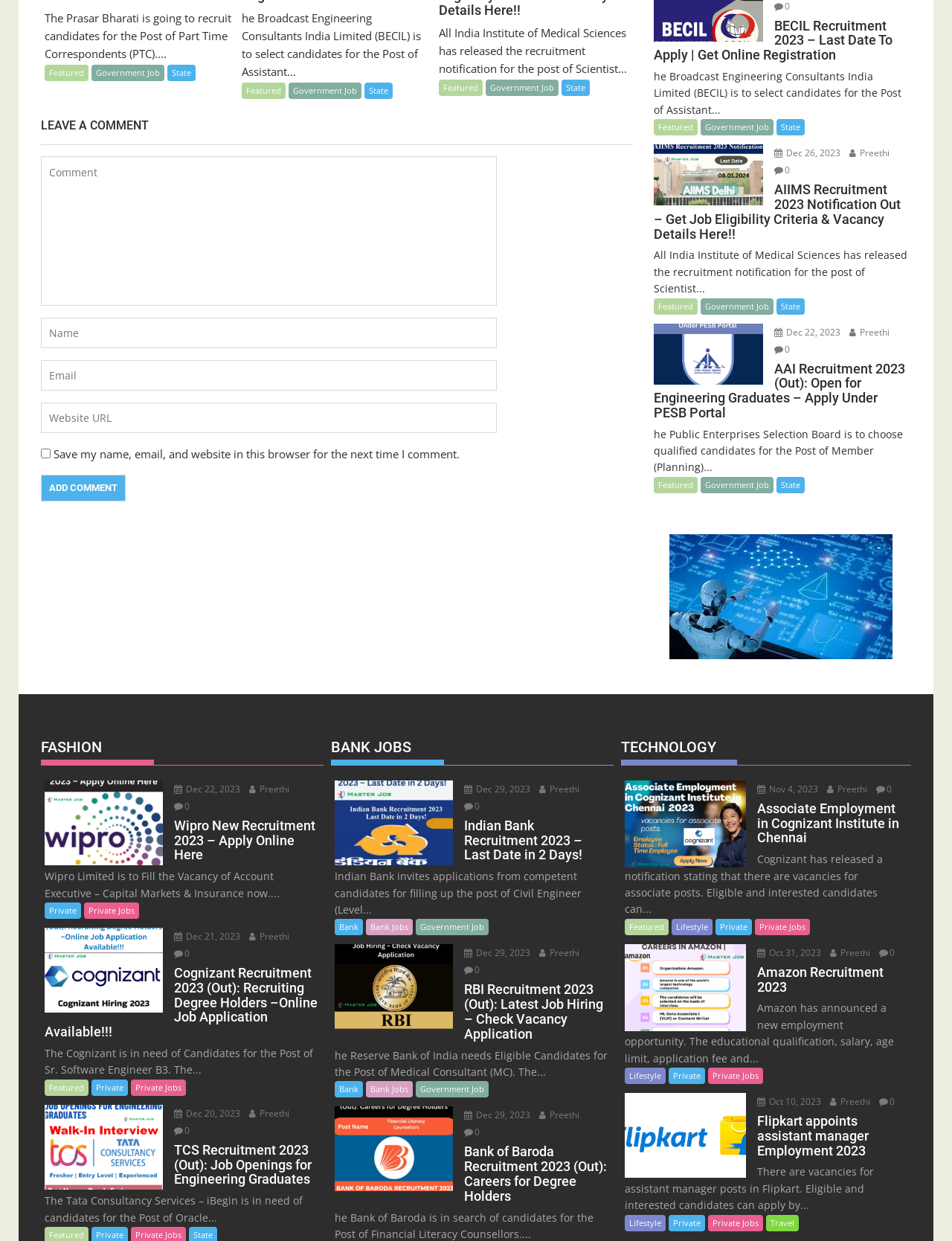What type of jobs are featured on this webpage?
Respond to the question with a well-detailed and thorough answer.

Based on the webpage content, it appears that the webpage features various job postings, including government jobs and private jobs. The job postings are categorized into different sections, such as 'Featured', 'Government Job', 'State', and 'Private Jobs', indicating that the webpage provides a platform for users to explore different types of job opportunities.